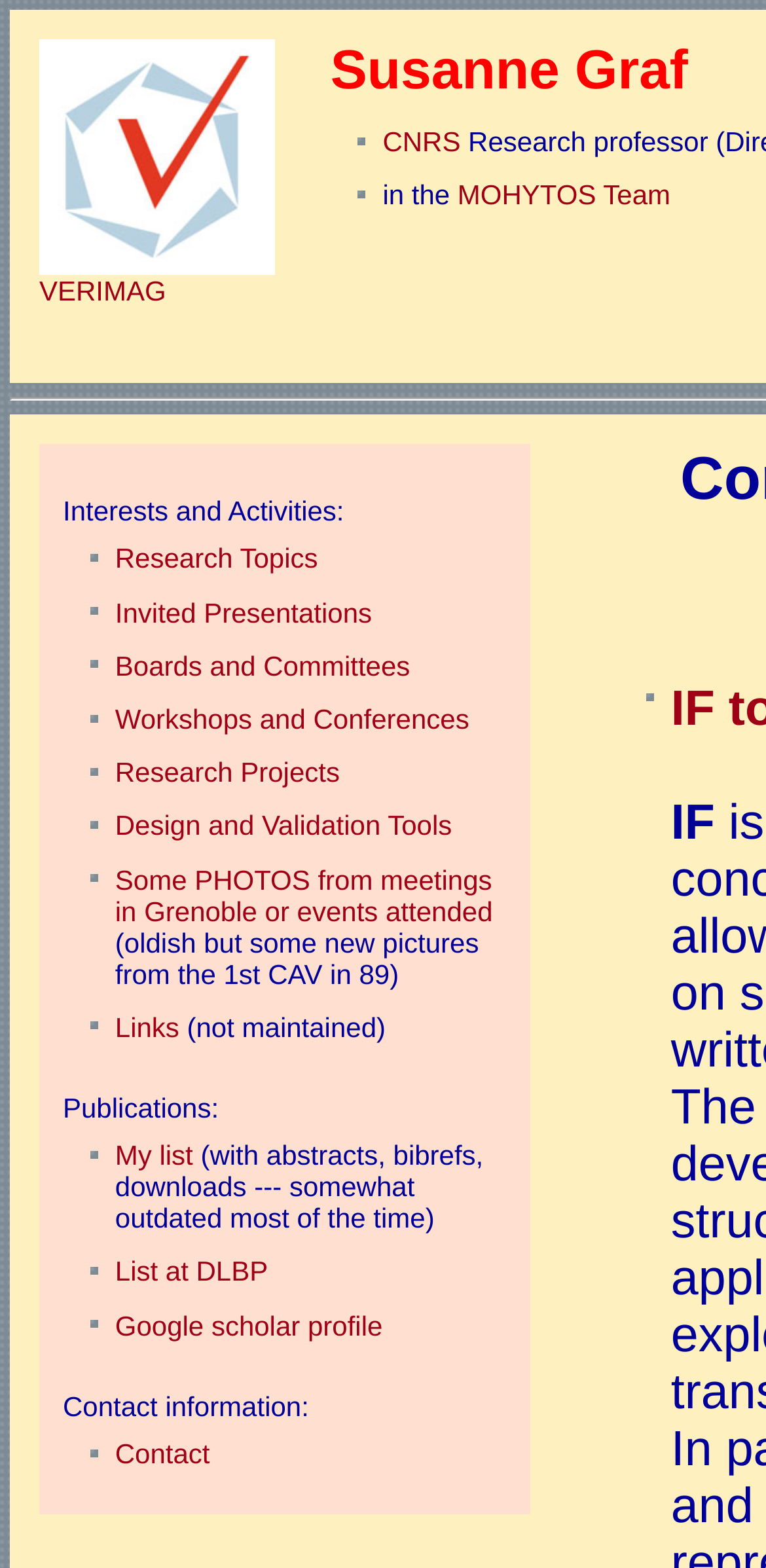Write a detailed summary of the webpage, including text, images, and layout.

The webpage is the homepage of Susanne Graf, featuring a layout with multiple sections and links. At the top-left corner, there is a logo image "Web VERIMAG" with a link to "VERIMAG" below it. To the right of the logo, there is a link to "Susanne Graf" and another link to "CNRS" with a static text "in the" in between. Next to "CNRS" is a link to "MOHYTOS Team".

Below this top section, there is a table with a single row containing multiple links and static texts. The links are organized into categories, including "Interests and Activities", "Publications", and "Contact information". Under "Interests and Activities", there are links to "Research Topics", "Invited Presentations", "Boards and Committees", "Workshops and Conferences", "Research Projects", "Design and Validation Tools", and "Some PHOTOS from meetings in Grenoble or events attended". The last link has a static text "(oldish but some new pictures from the 1st CAV in 89)" next to it.

Under "Publications", there are links to "My list", "List at DLBP", and "Google scholar profile", with a static text describing the content of "My list". Finally, under "Contact information", there is a link to "Contact". Overall, the webpage appears to be a personal homepage with links to various aspects of Susanne Graf's professional life.